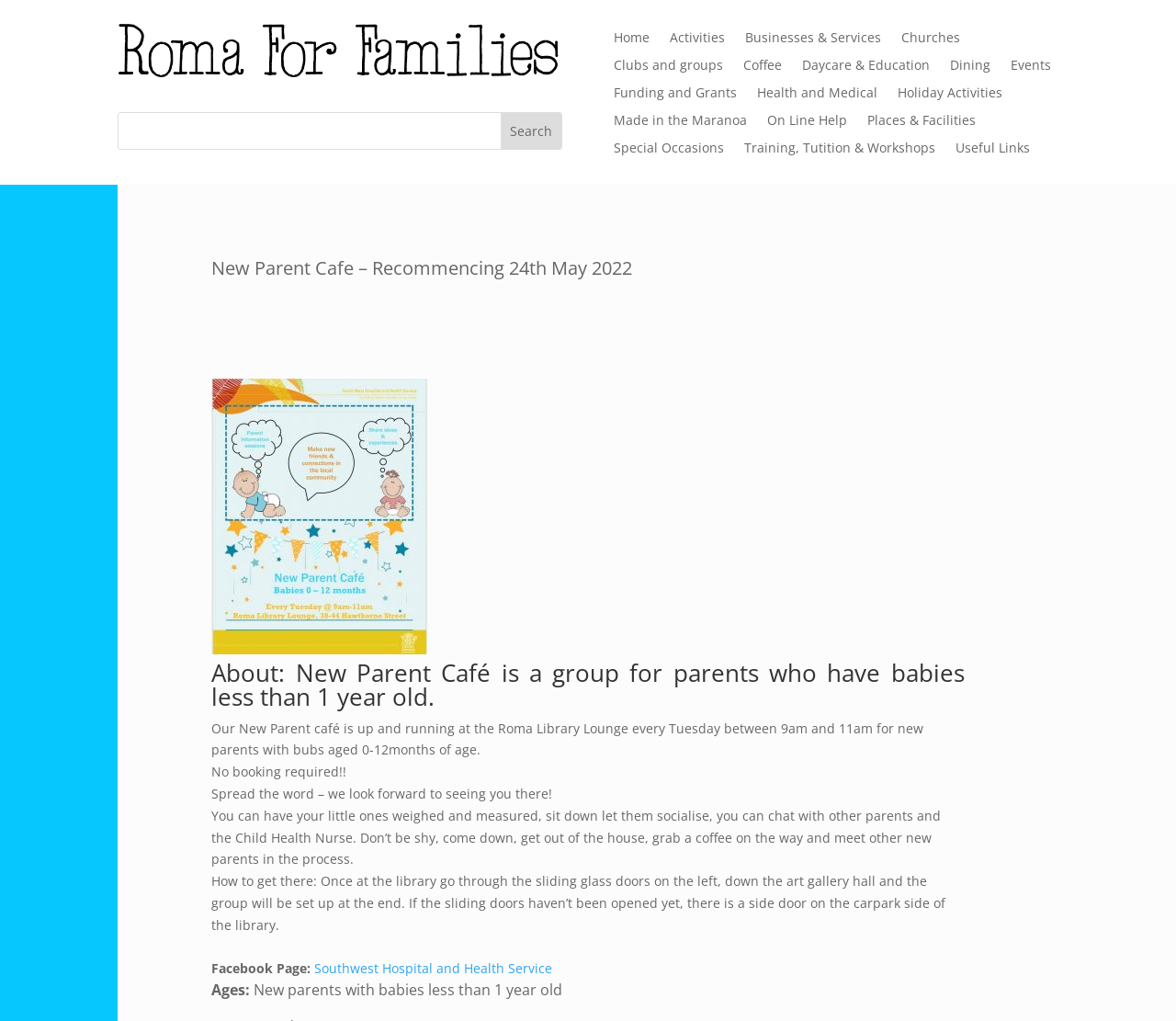Please answer the following question using a single word or phrase: 
What is the name of the café?

New Parent Cafe